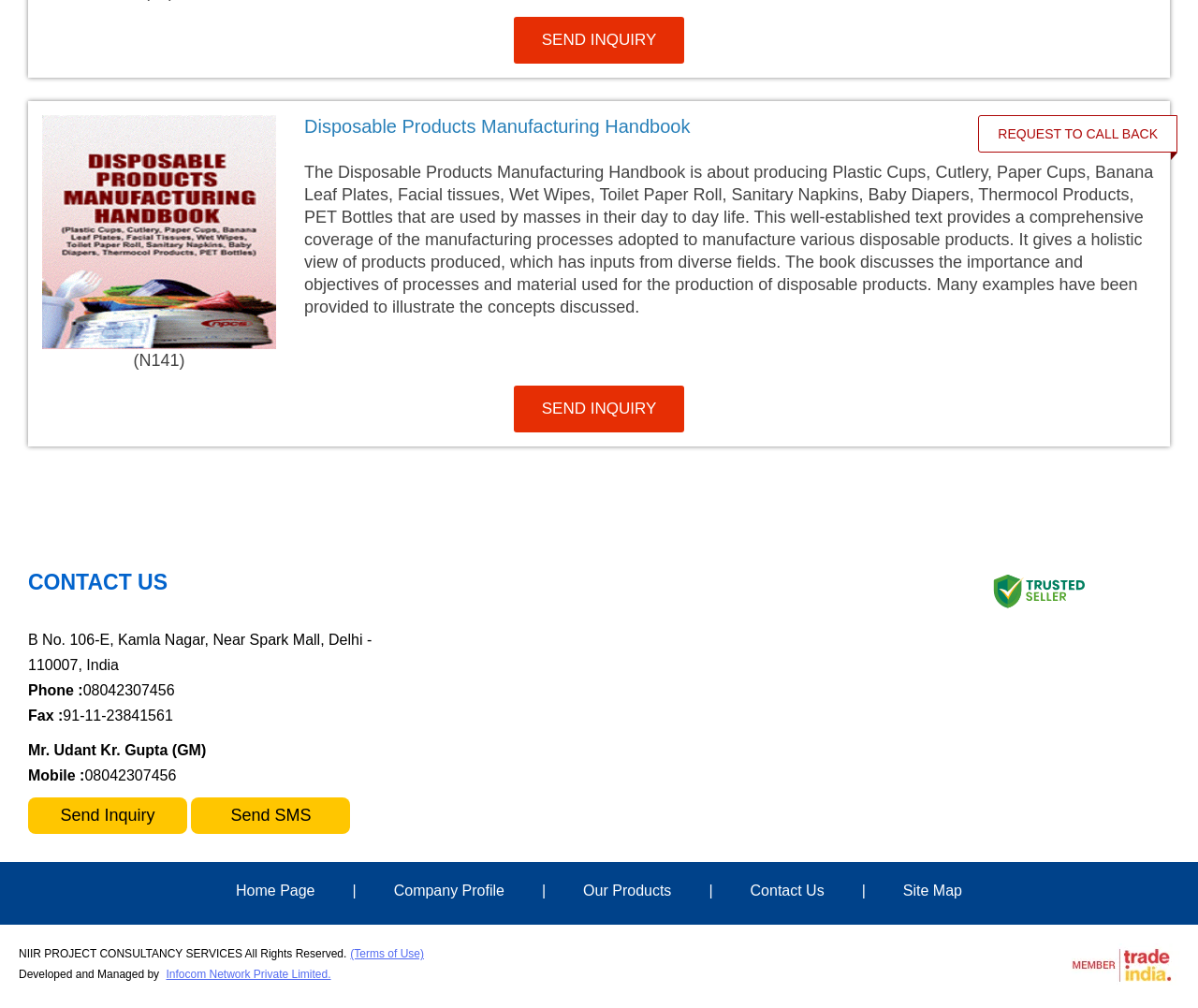Determine the bounding box for the UI element as described: "input value="1" parent_node: - value="1"". The coordinates should be represented as four float numbers between 0 and 1, formatted as [left, top, right, bottom].

None